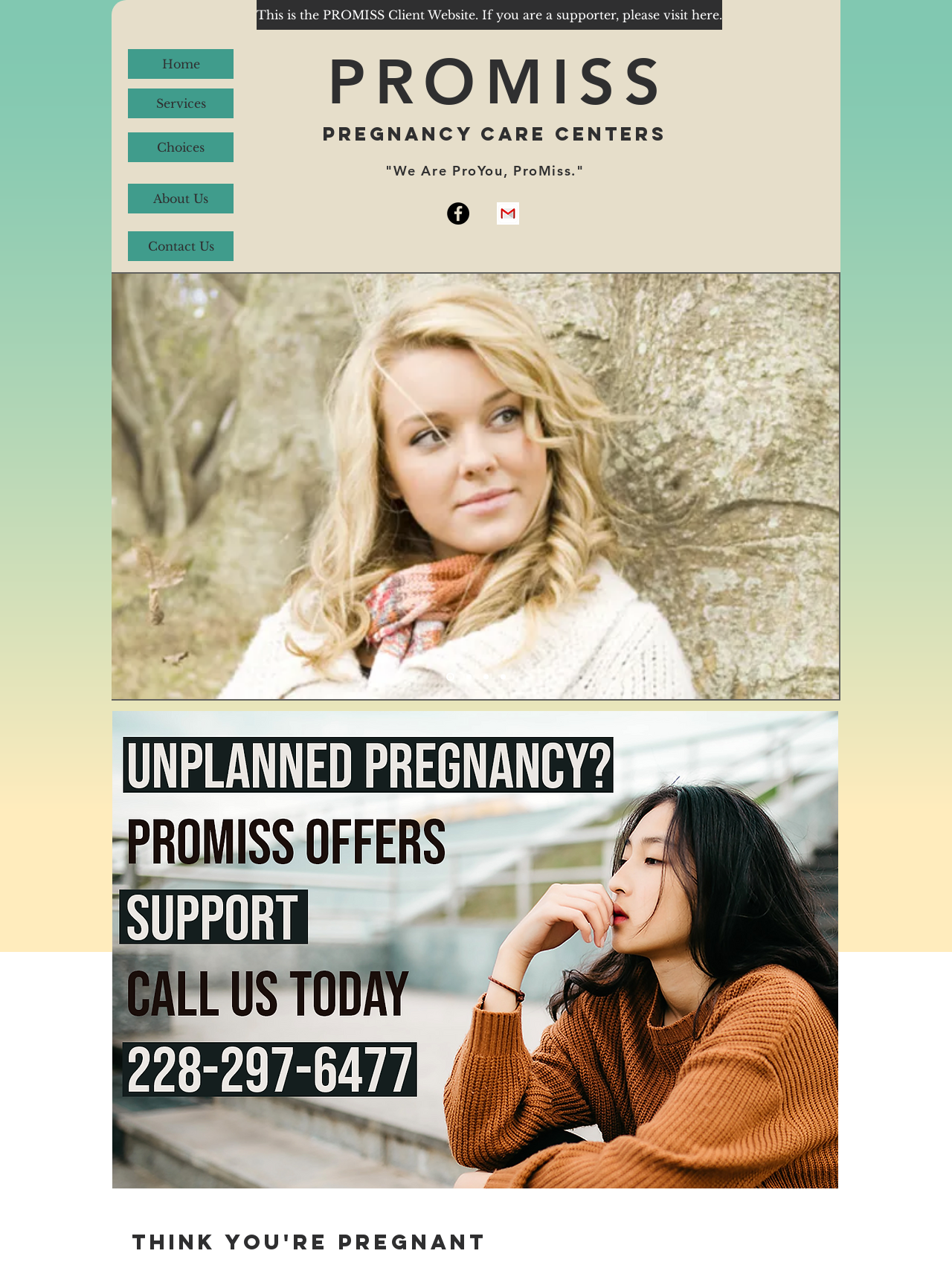Can you provide the bounding box coordinates for the element that should be clicked to implement the instruction: "View the 'Slideshow'"?

[0.117, 0.214, 0.883, 0.551]